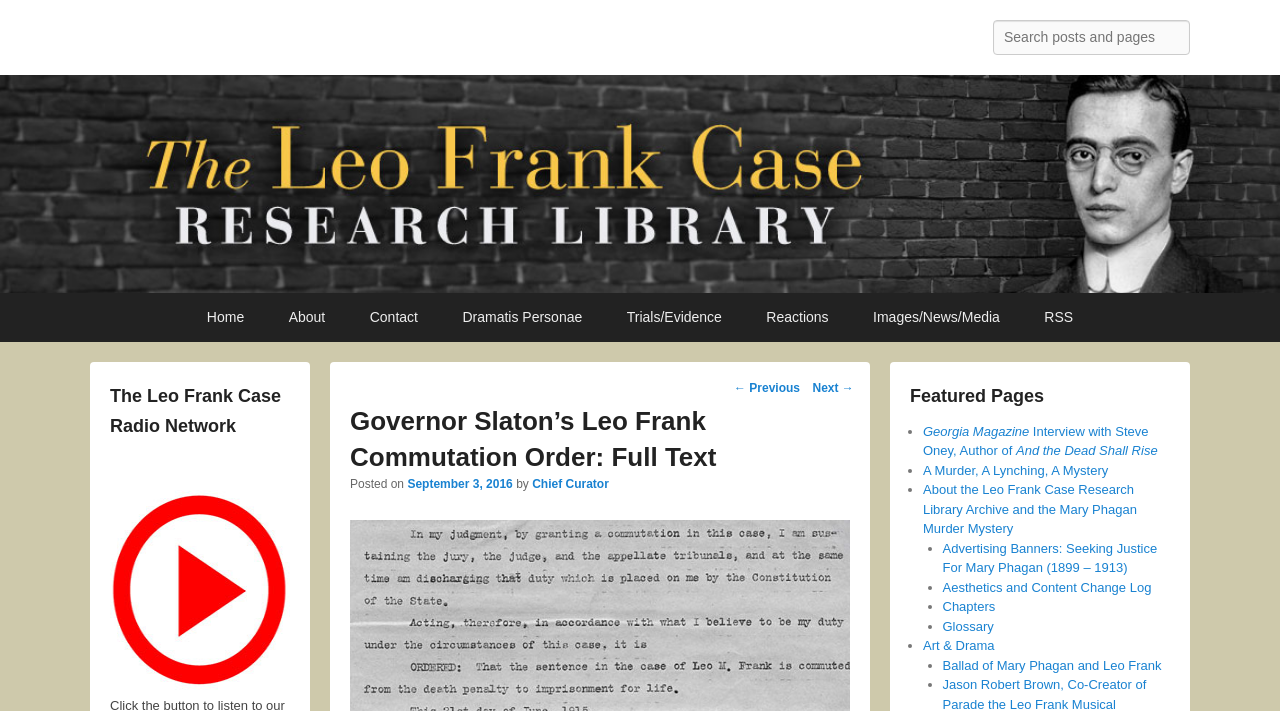What type of content is listed under 'Featured Pages'?
Observe the image and answer the question with a one-word or short phrase response.

Links to related pages